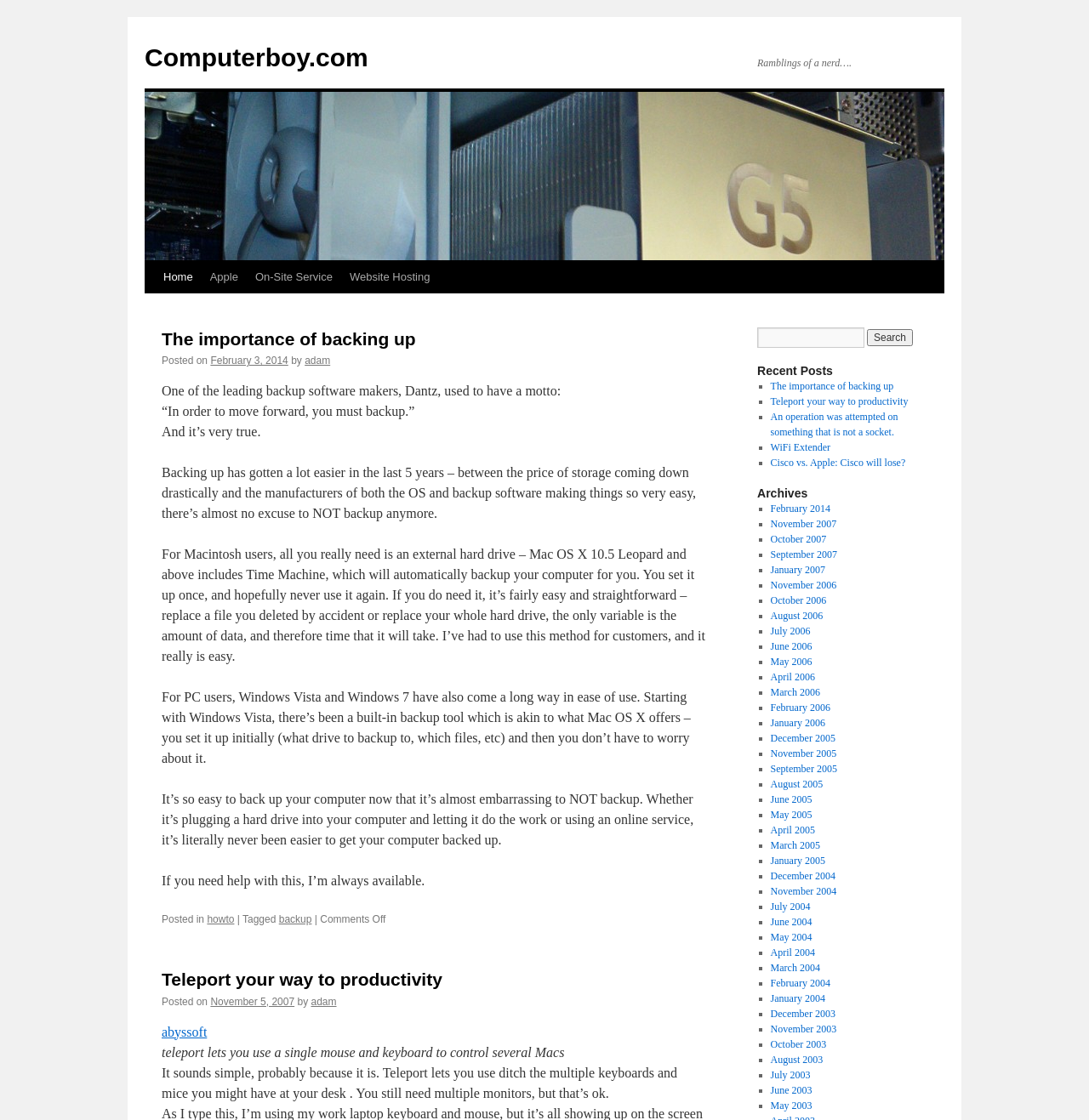Determine the bounding box coordinates of the clickable region to execute the instruction: "Search for something". The coordinates should be four float numbers between 0 and 1, denoted as [left, top, right, bottom].

[0.695, 0.292, 0.794, 0.311]